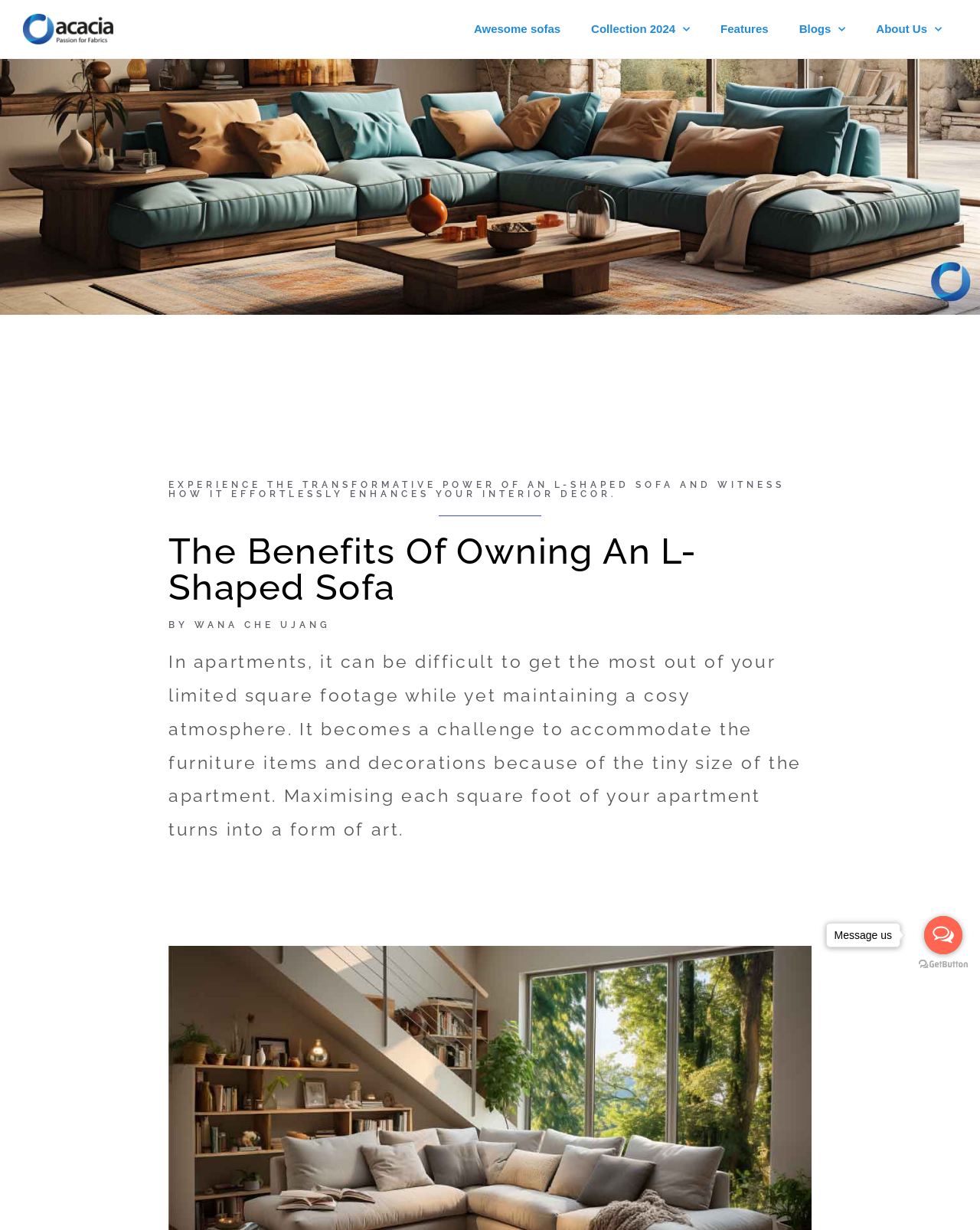What is the main topic of the webpage?
Respond with a short answer, either a single word or a phrase, based on the image.

L-Shaped Sofa